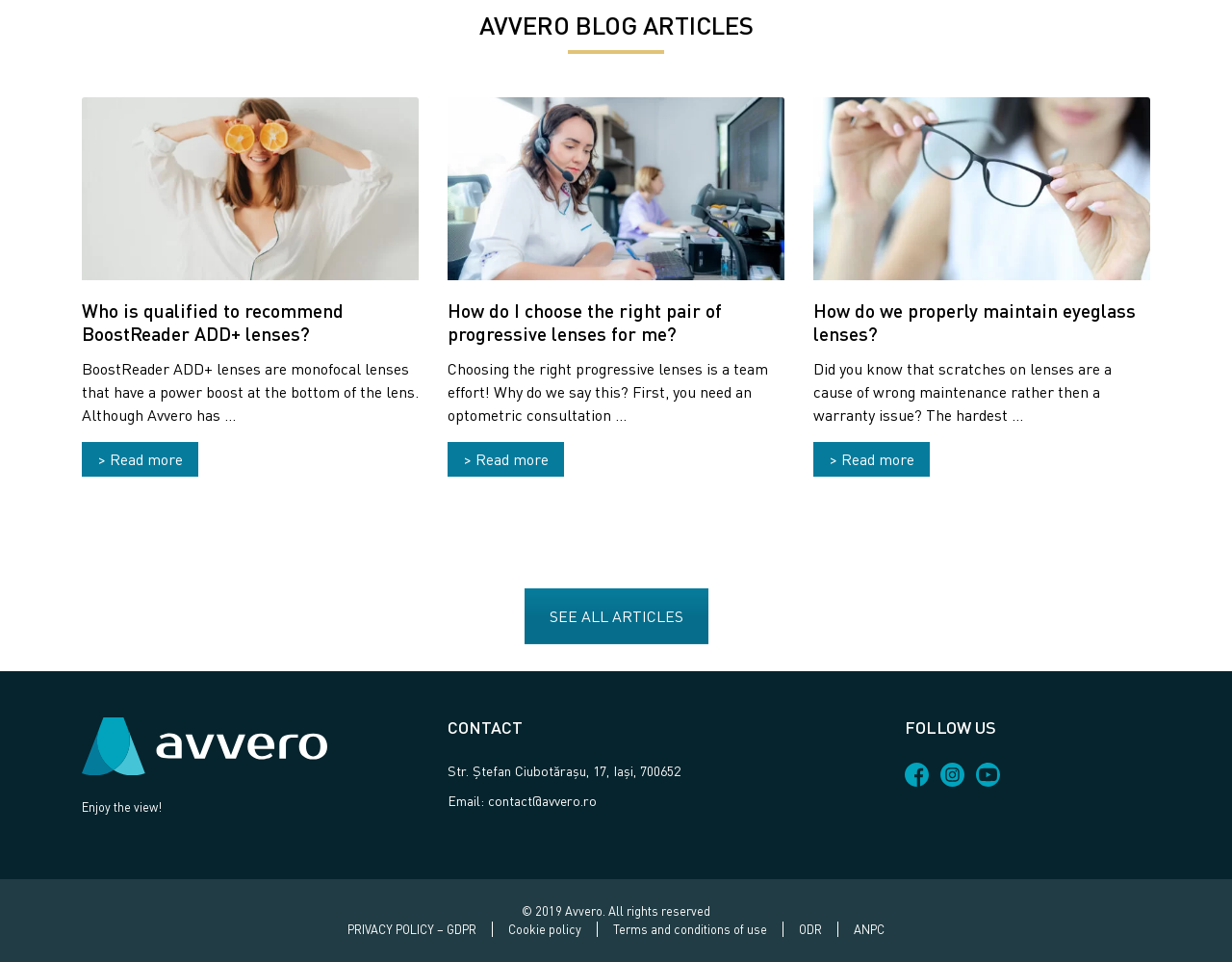What is the theme of the image at the bottom of the webpage?
Answer the question with a detailed and thorough explanation.

The image at the bottom of the webpage appears to be a scenic landscape or nature image, with the text 'Enjoy the view!' above it. This suggests that the theme of the image is related to nature or the outdoors, and is likely used to add a visually appealing element to the webpage.